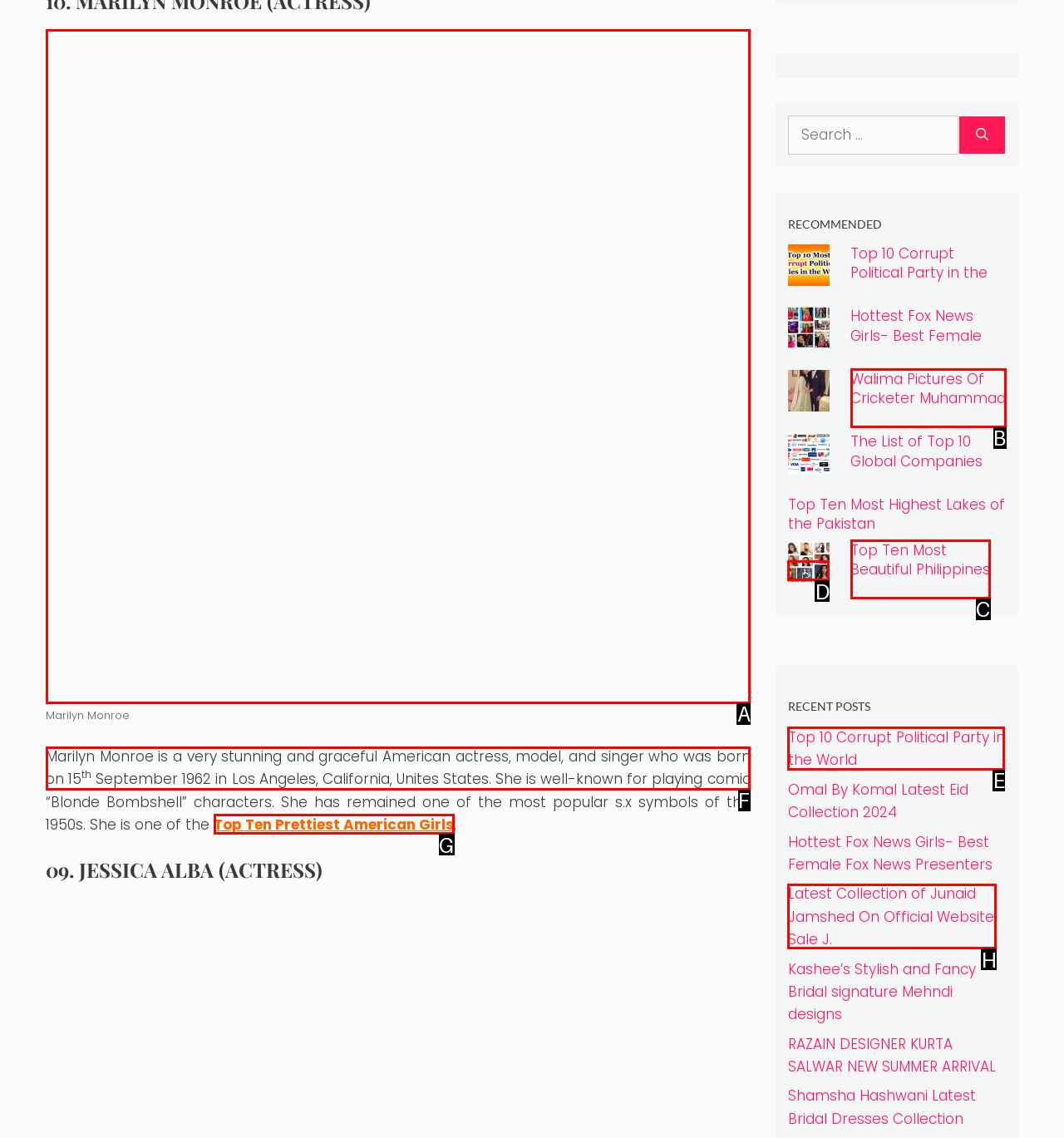From the available options, which lettered element should I click to complete this task: Read about Marilyn Monroe?

F